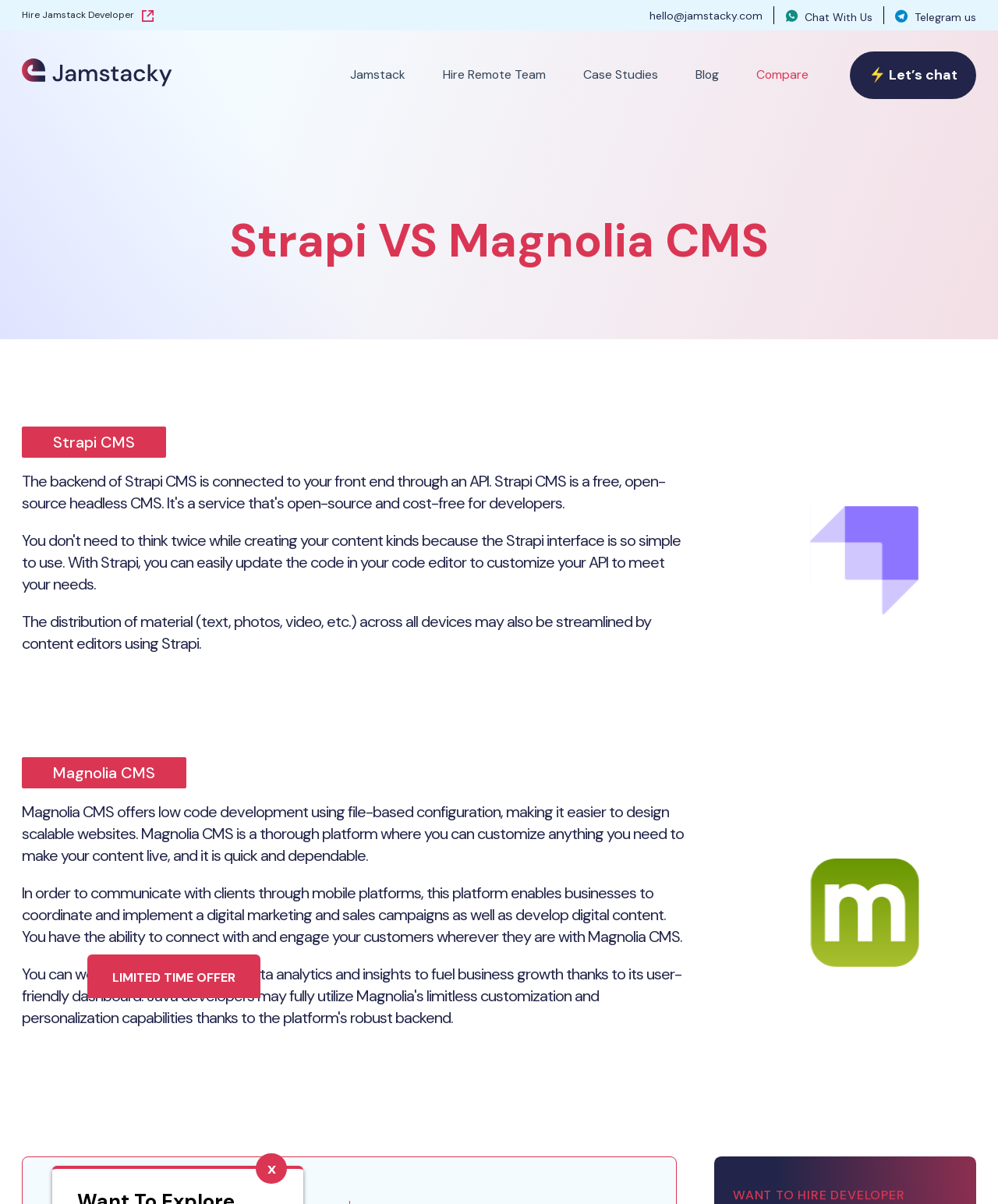What is the name of the CMS on the left?
Look at the image and answer with only one word or phrase.

Strapi CMS